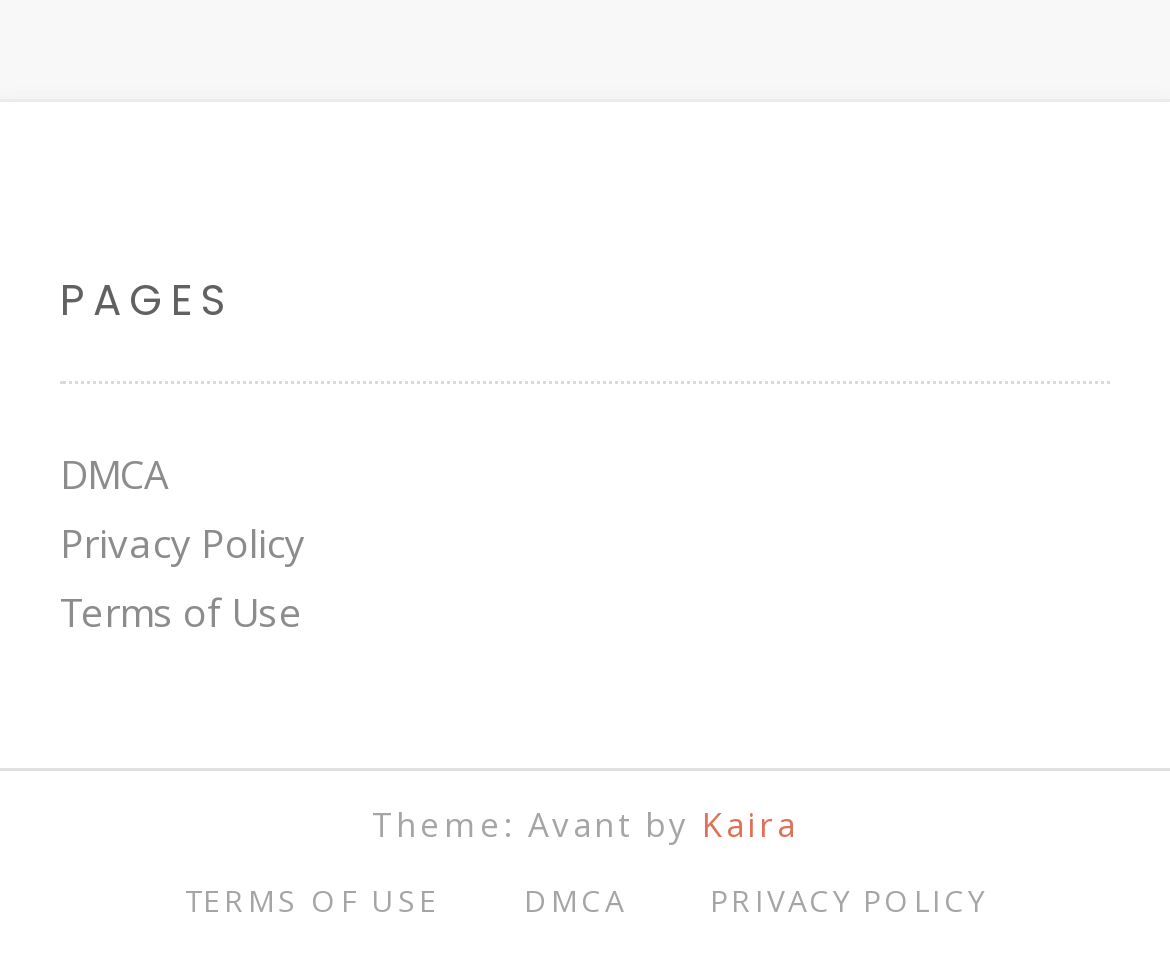Determine the bounding box coordinates of the clickable element necessary to fulfill the instruction: "check theme information". Provide the coordinates as four float numbers within the 0 to 1 range, i.e., [left, top, right, bottom].

[0.318, 0.831, 0.6, 0.877]